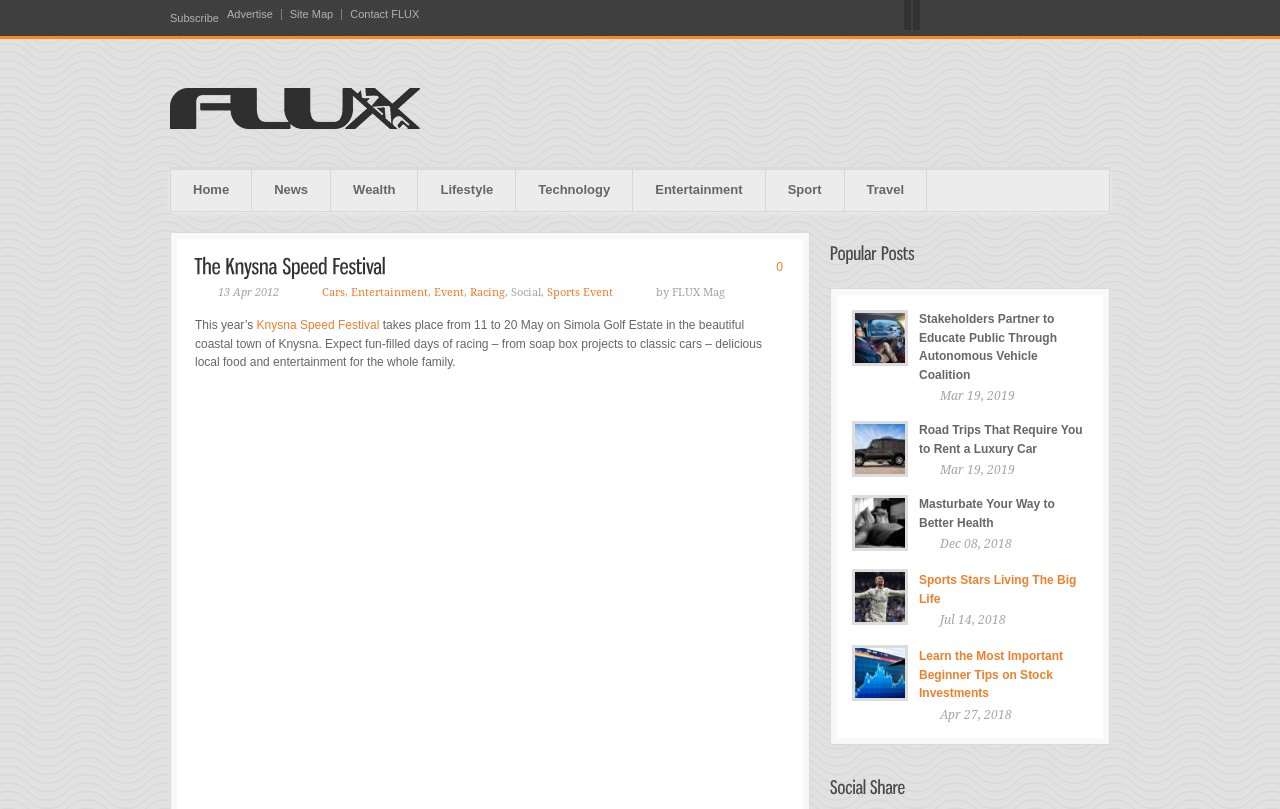Using the information in the image, give a detailed answer to the following question: What is the name of the festival?

The question asks for the name of the festival, which can be found in the heading element with the text 'The Knysna Speed Festival'.